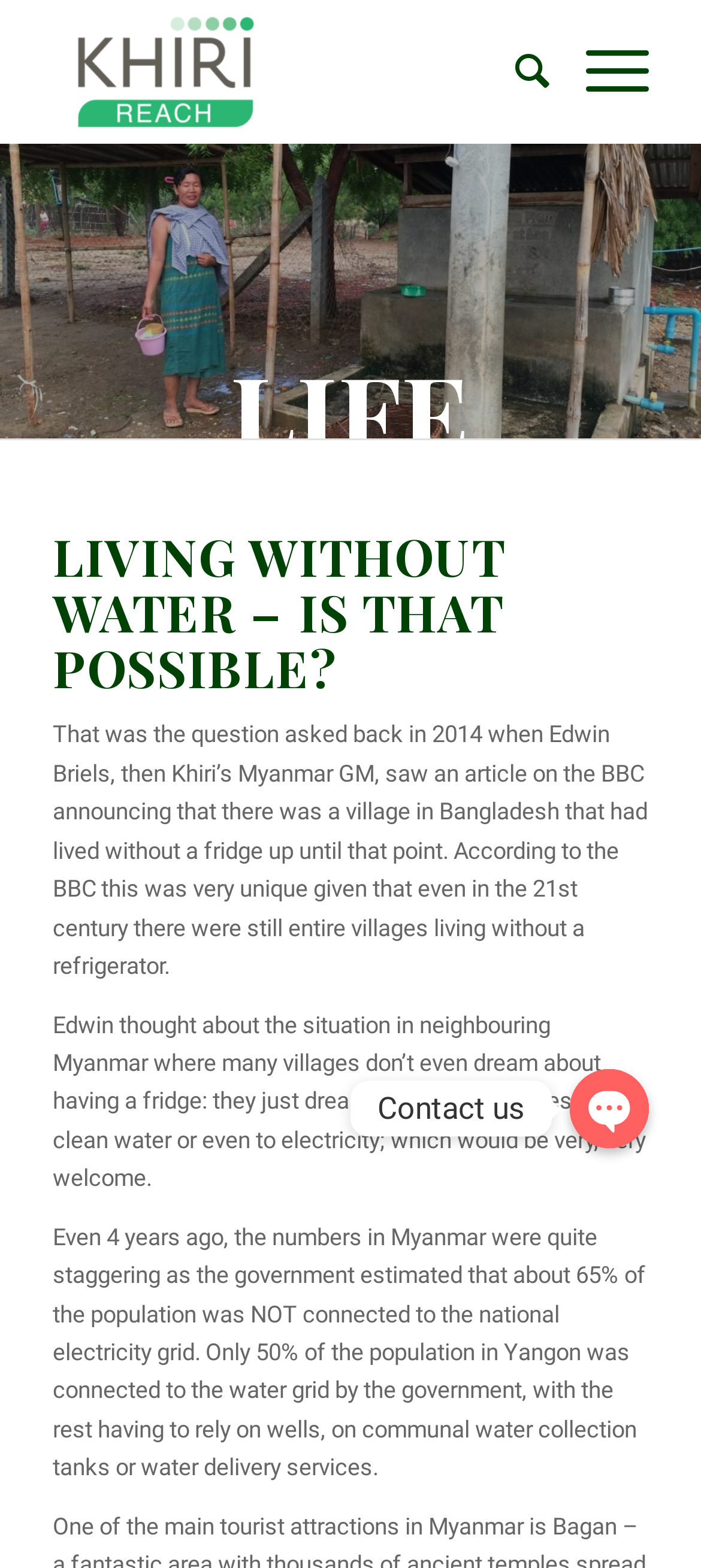What is the name of the charitable foundation?
Look at the image and provide a detailed response to the question.

The name of the charitable foundation can be found in the top-left corner of the webpage, where it says 'Khiri Reach' in the layout table element.